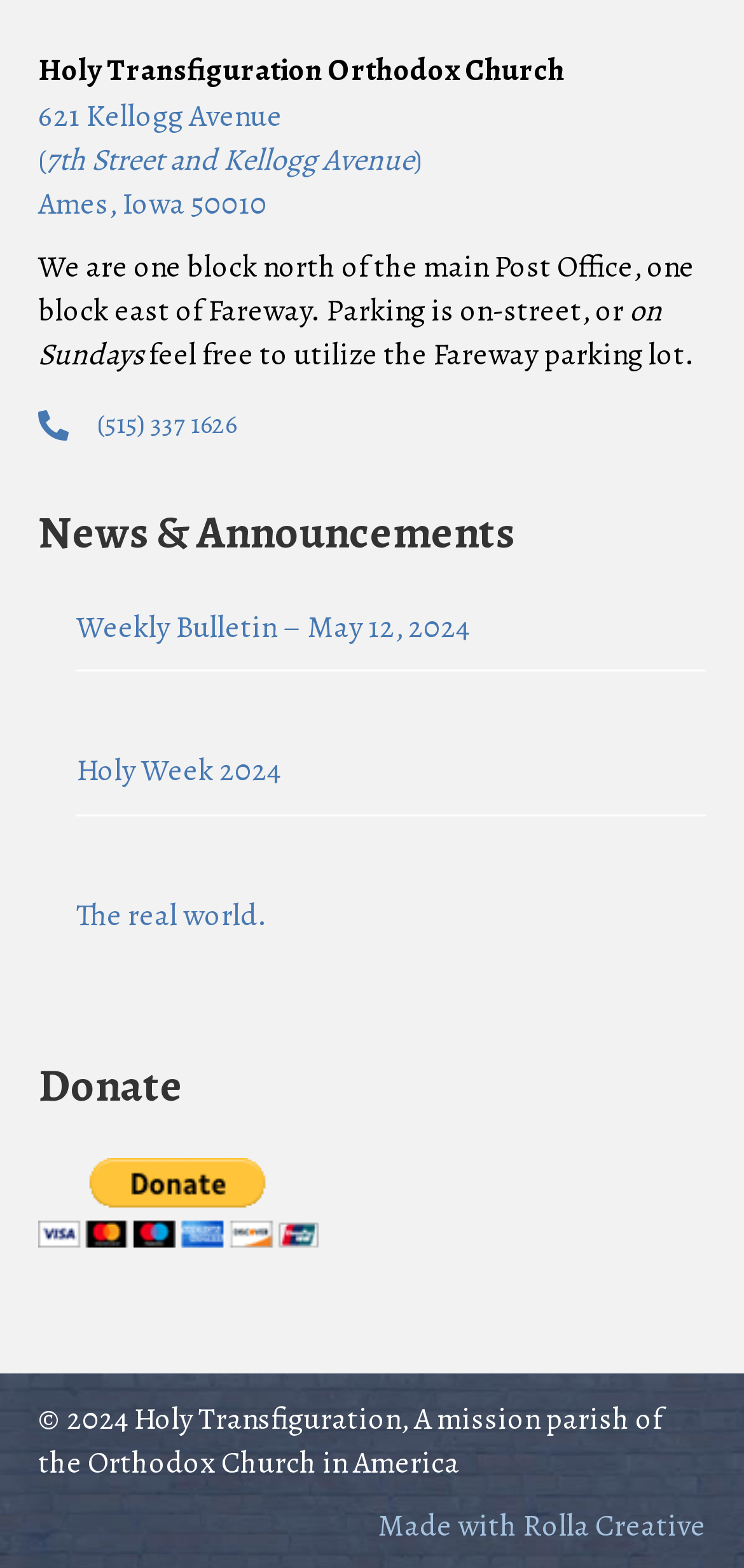Locate the bounding box of the UI element with the following description: "Made with Rolla Creative".

[0.508, 0.96, 0.949, 0.987]